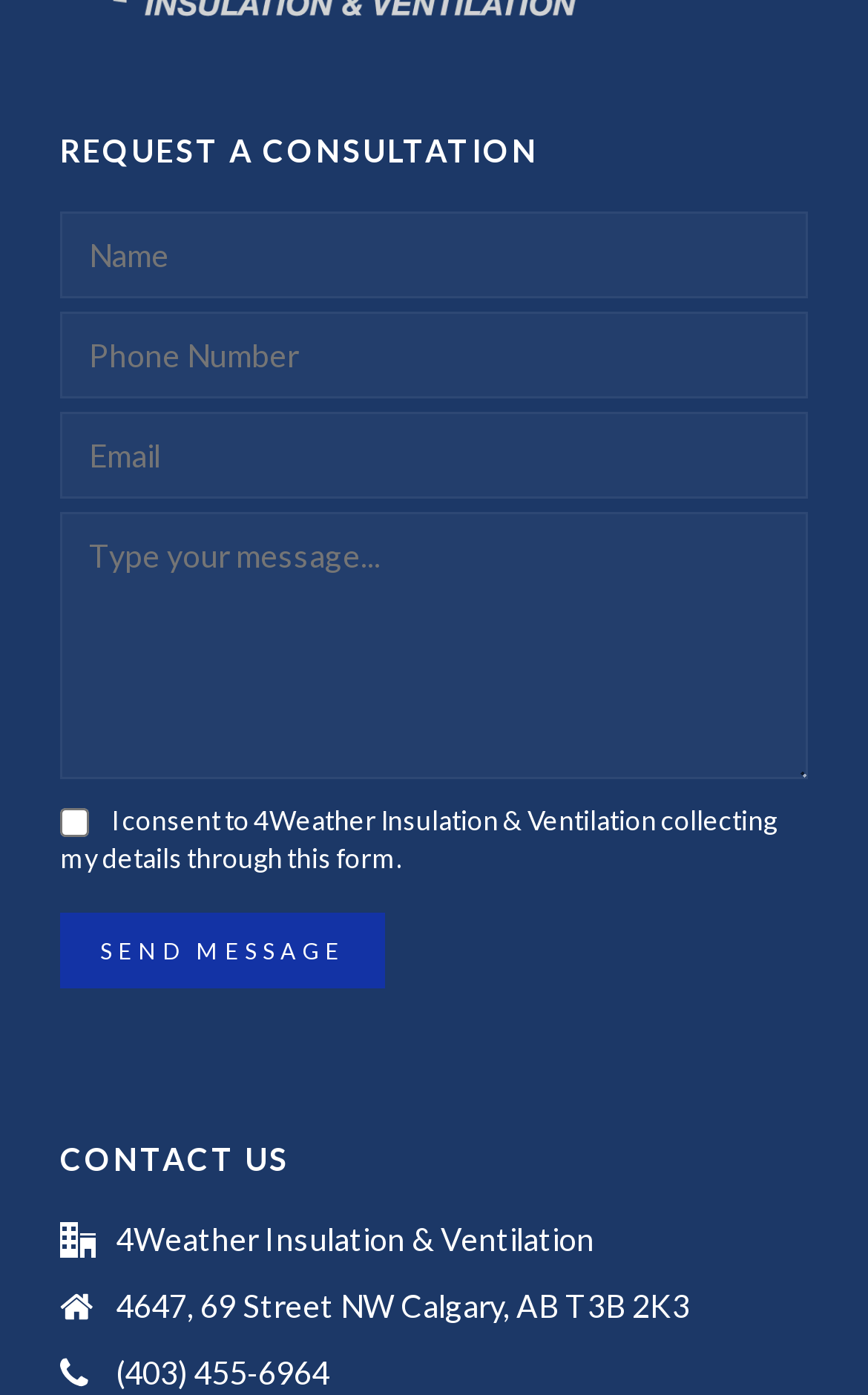What is the company name?
Please provide a comprehensive answer based on the information in the image.

The company name is mentioned in the static text '4Weather Insulation & Ventilation' located at the bottom of the webpage.